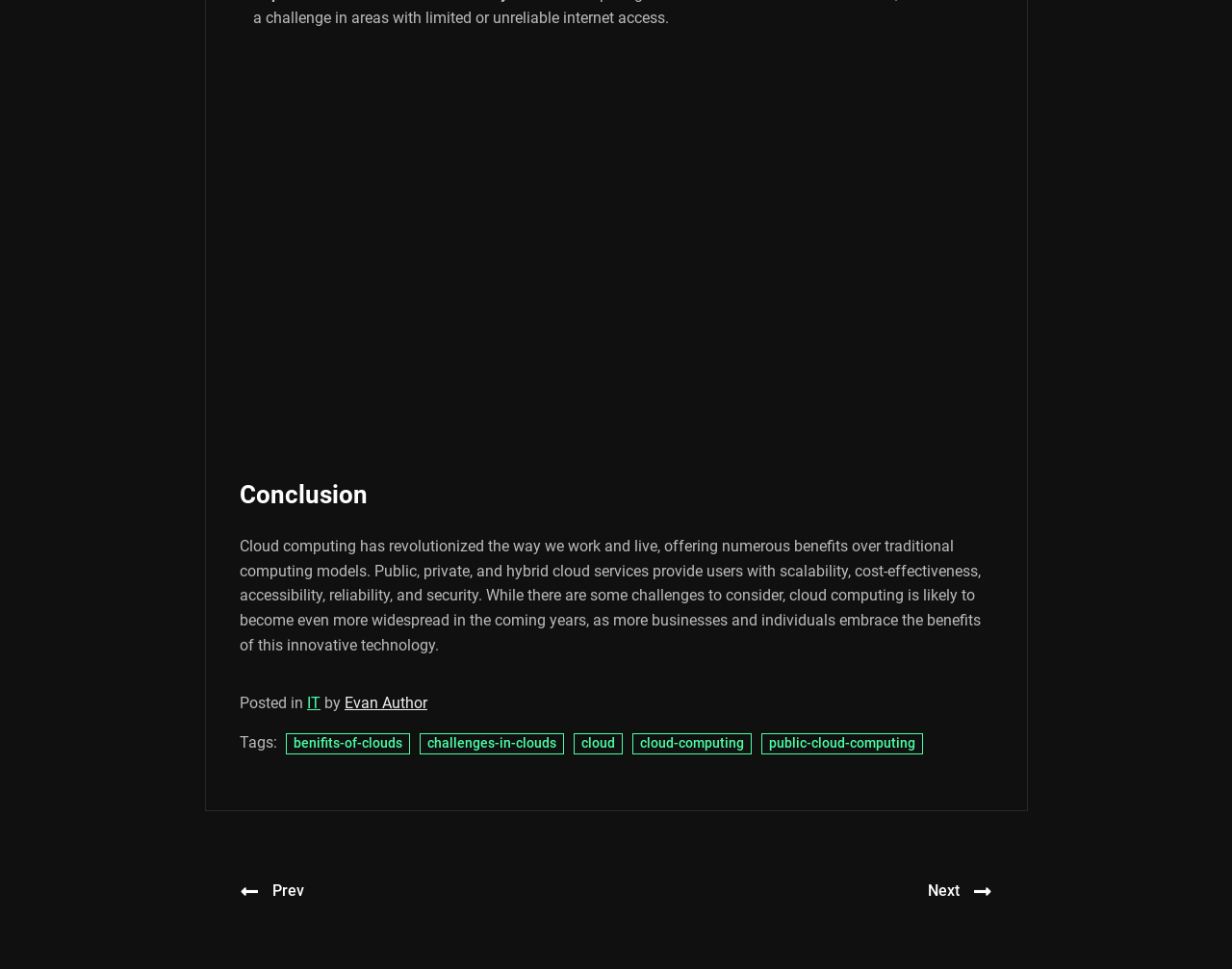Respond to the question with just a single word or phrase: 
What is the main topic of the article?

Cloud computing